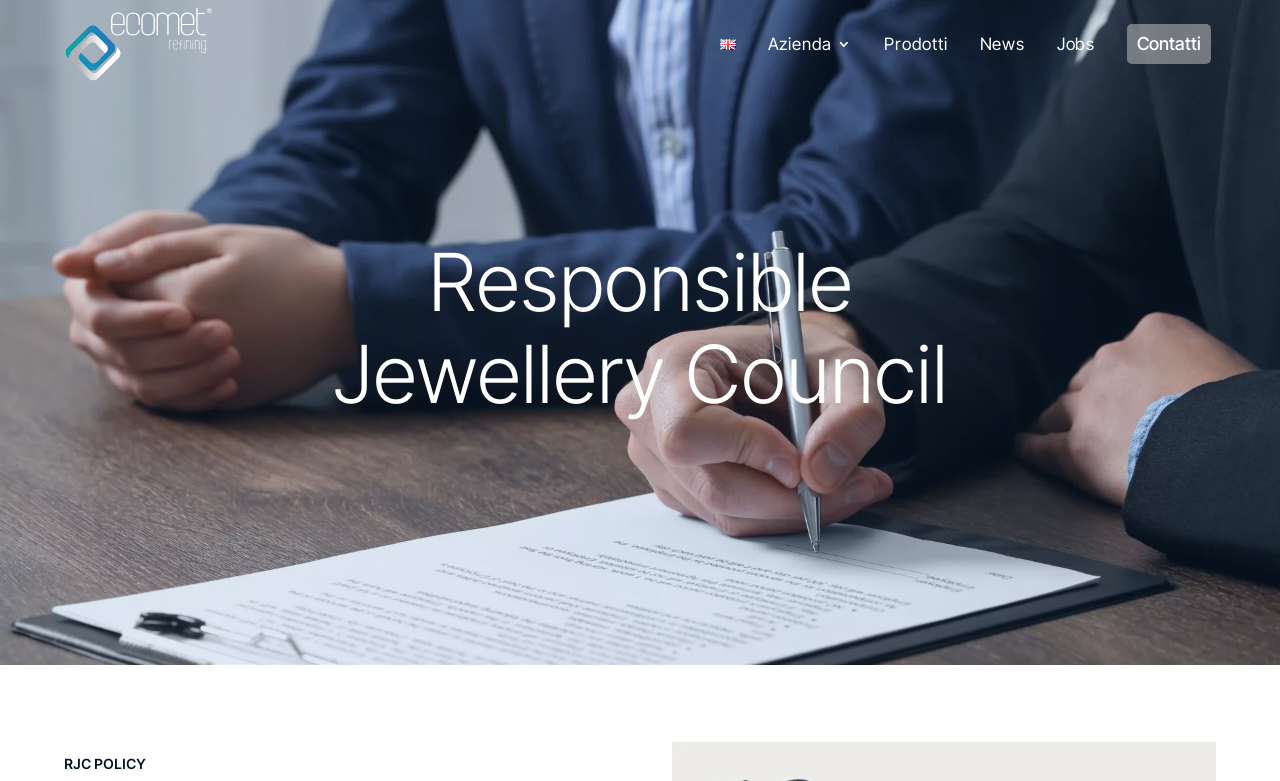Explain in detail what is displayed on the webpage.

The webpage is about Ecomet Refining's RJC Policy. At the top left corner, there is a logo of Ecomet Refining, which is also a link. To the right of the logo, there are five links in a row, including "English", "Azienda 3", "Prodotti", "News", and "Jobs". The "Contatti" link is positioned slightly below the others.

Below the links, there is a prominent heading that reads "Responsible Jewellery Council", which spans the entire width of the page. Underneath the heading, there is a brief statement "RJC POLICY" at the top left corner of the page.